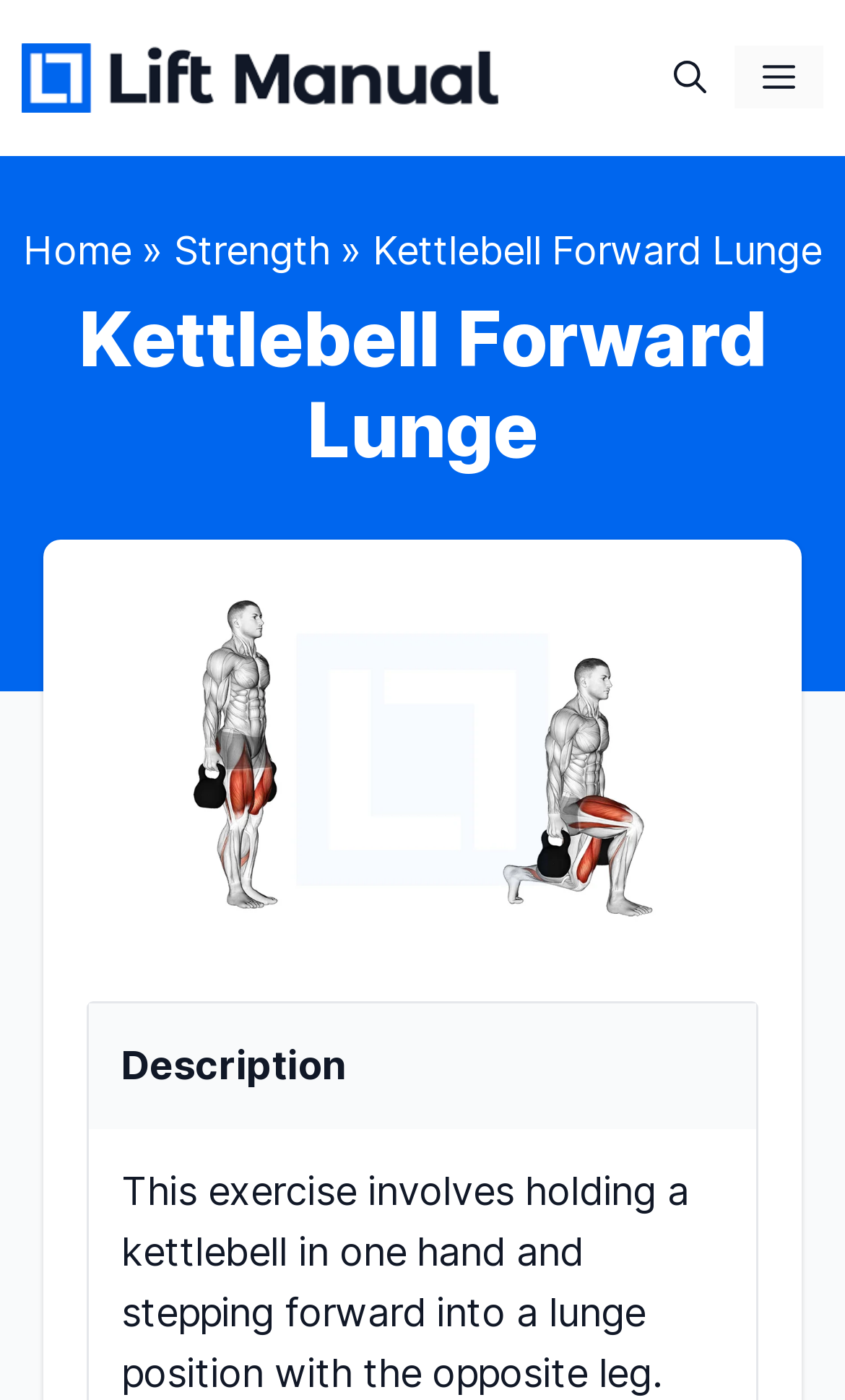Elaborate on the webpage's design and content in a detailed caption.

The webpage is a guide to the kettlebell forward lunge exercise. At the top, there is a banner with the site's name, accompanied by a link to "Lift Manual" with an associated image. To the right of the banner, there is a navigation section with a mobile toggle button, an "Open search" button, and a "Menu" button that controls the primary menu.

Below the navigation section, there is a breadcrumbs navigation bar that displays the page's hierarchy, showing links to "Home", "Strength", and the current page, "Kettlebell Forward Lunge". The title of the page, "Kettlebell Forward Lunge", is displayed prominently in a heading.

The main content of the page is an image of the kettlebell forward lunge exercise, which takes up a significant portion of the page. Below the image, there is a section with a title "Description", which likely provides a detailed explanation of the exercise.

Overall, the page is focused on providing a comprehensive guide to the kettlebell forward lunge exercise, with a clear structure and easy-to-follow layout.